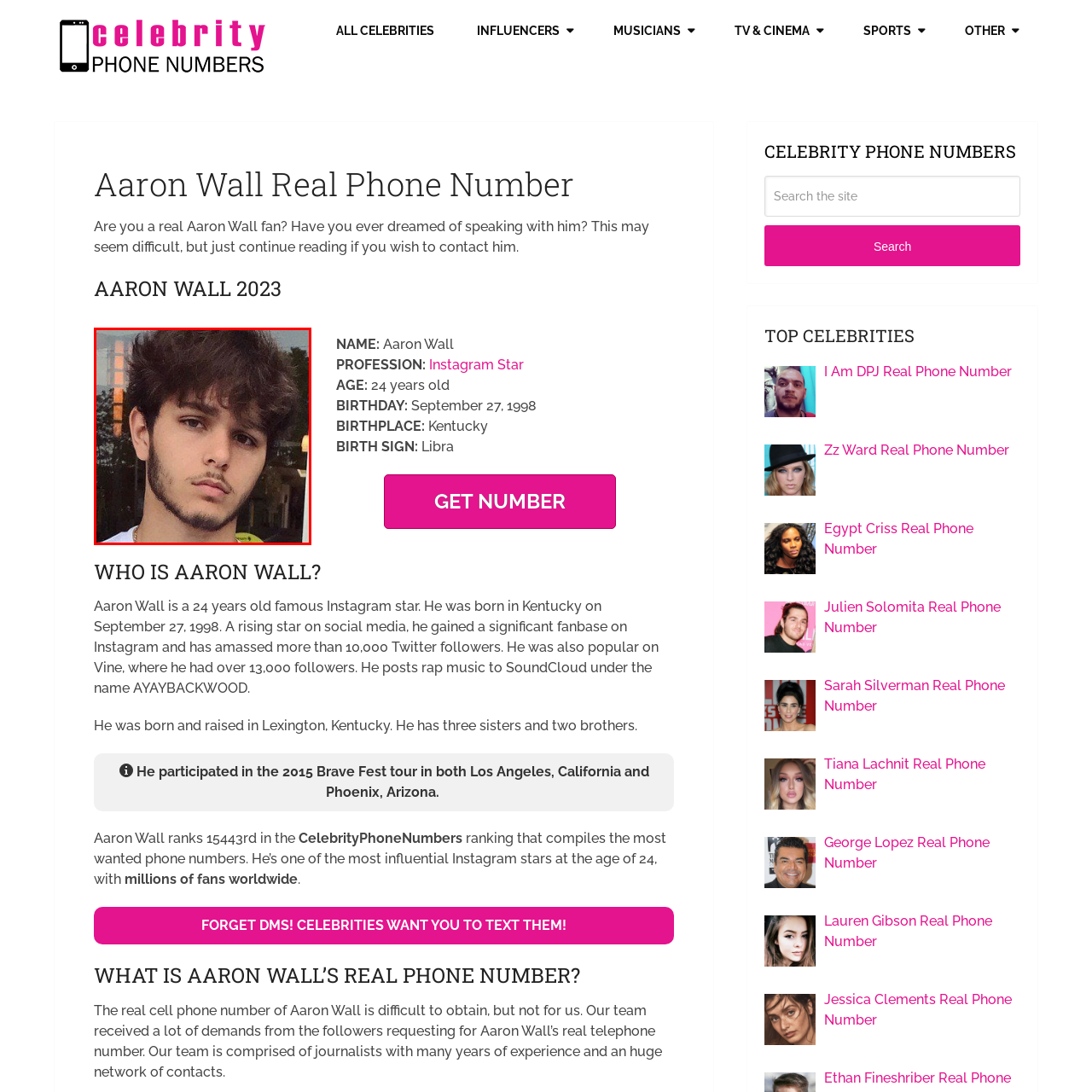Describe the features and objects visible in the red-framed section of the image in detail.

The image features a young man with tousled, curly hair and facial hair, capturing a thoughtful expression. He appears to be in a casual setting, possibly engaging with his surroundings. This visual accompanies the section discussing Aaron Wall, a 24-year-old rising Instagram star known for his engaging personality and significant social media presence. The context suggests a connection to his public persona, focusing on his popularity and the interest in how to contact him directly. This image highlights the youthful energy associated with his profile, resonating with fans eager to interact with their favorite social media influencers.